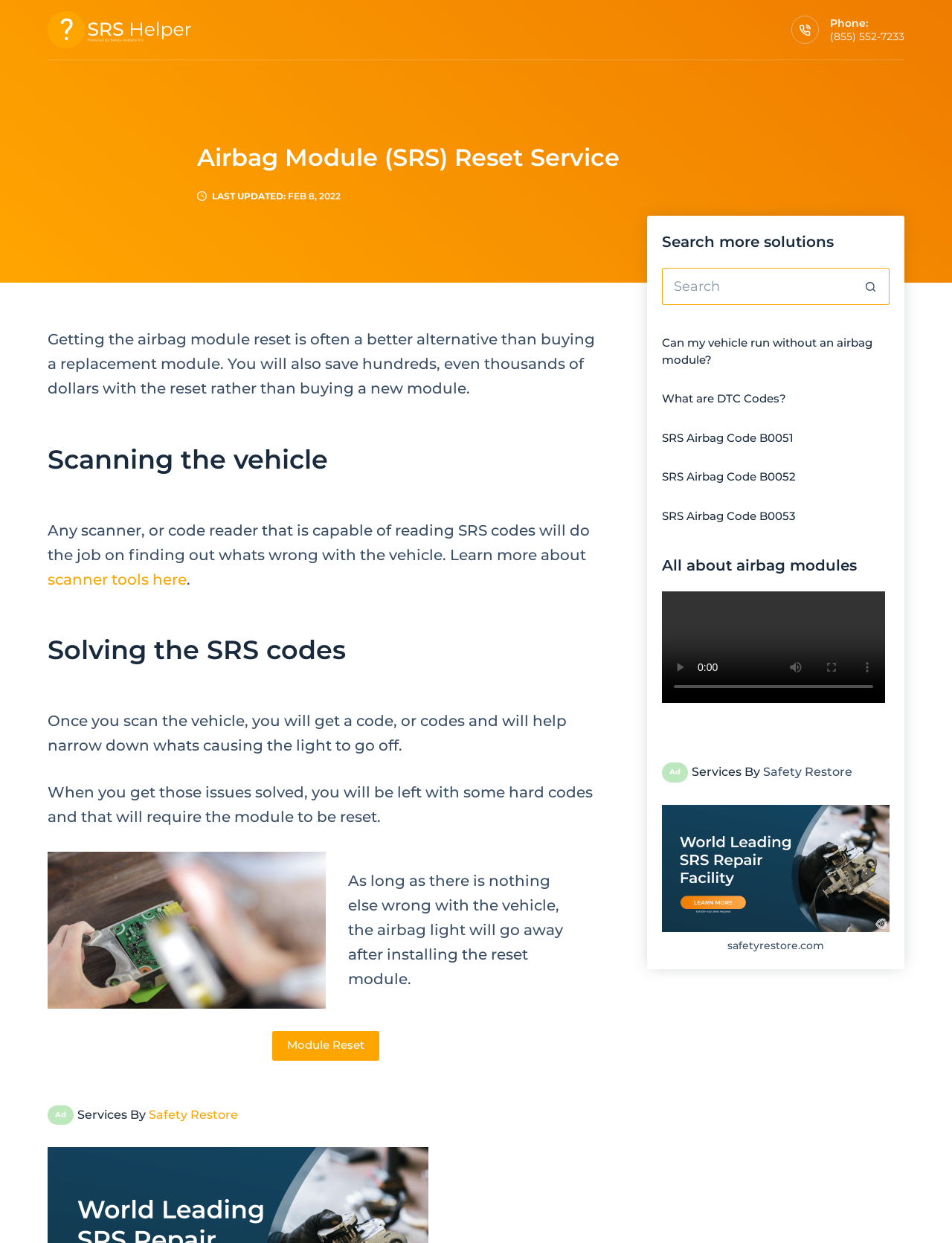Indicate the bounding box coordinates of the element that must be clicked to execute the instruction: "Search for solutions". The coordinates should be given as four float numbers between 0 and 1, i.e., [left, top, right, bottom].

[0.696, 0.215, 0.934, 0.245]